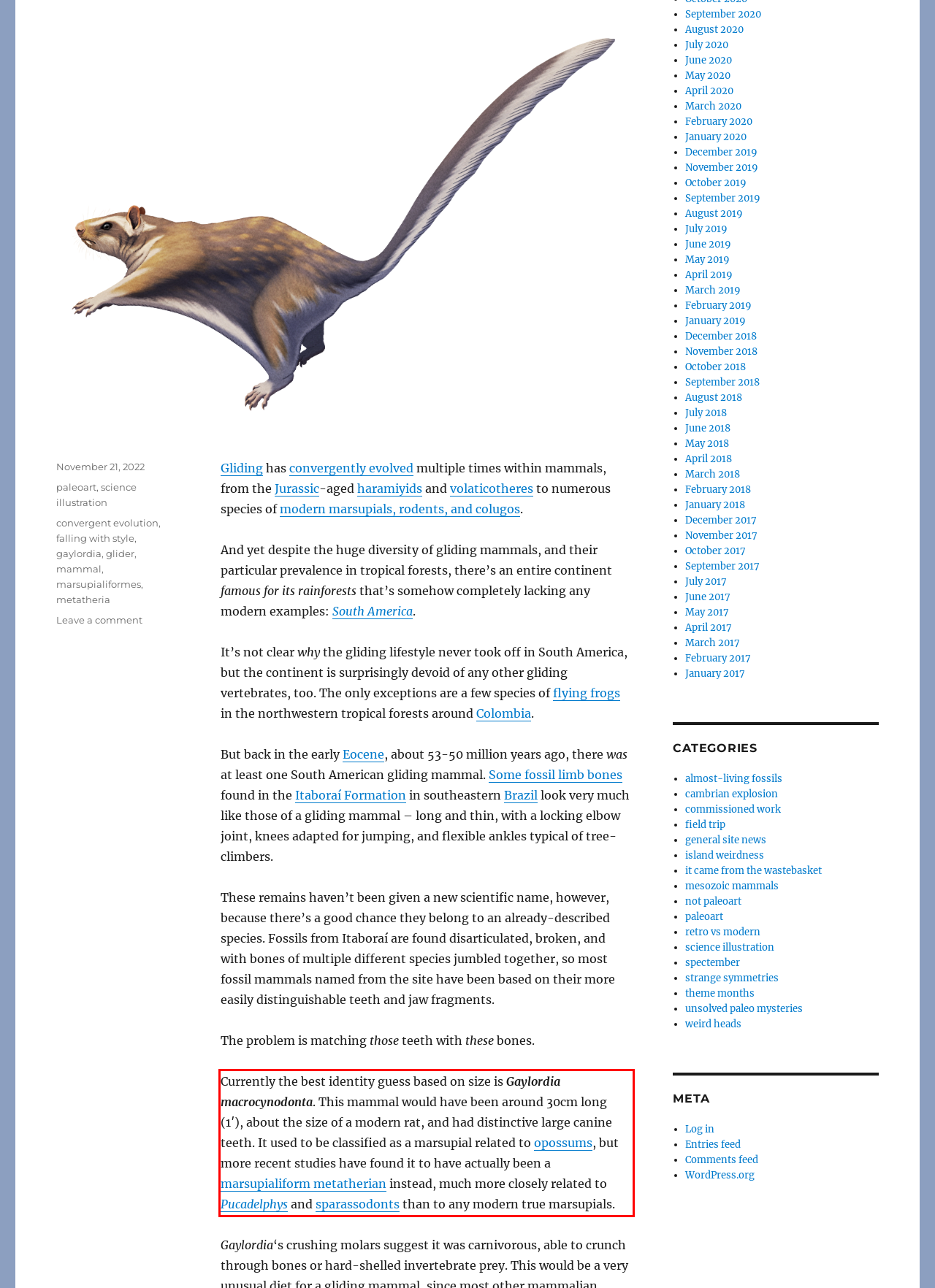Examine the webpage screenshot and use OCR to obtain the text inside the red bounding box.

Currently the best identity guess based on size is Gaylordia macrocynodonta. This mammal would have been around 30cm long (1′), about the size of a modern rat, and had distinctive large canine teeth. It used to be classified as a marsupial related to opossums, but more recent studies have found it to have actually been a marsupialiform metatherian instead, much more closely related to Pucadelphys and sparassodonts than to any modern true marsupials.